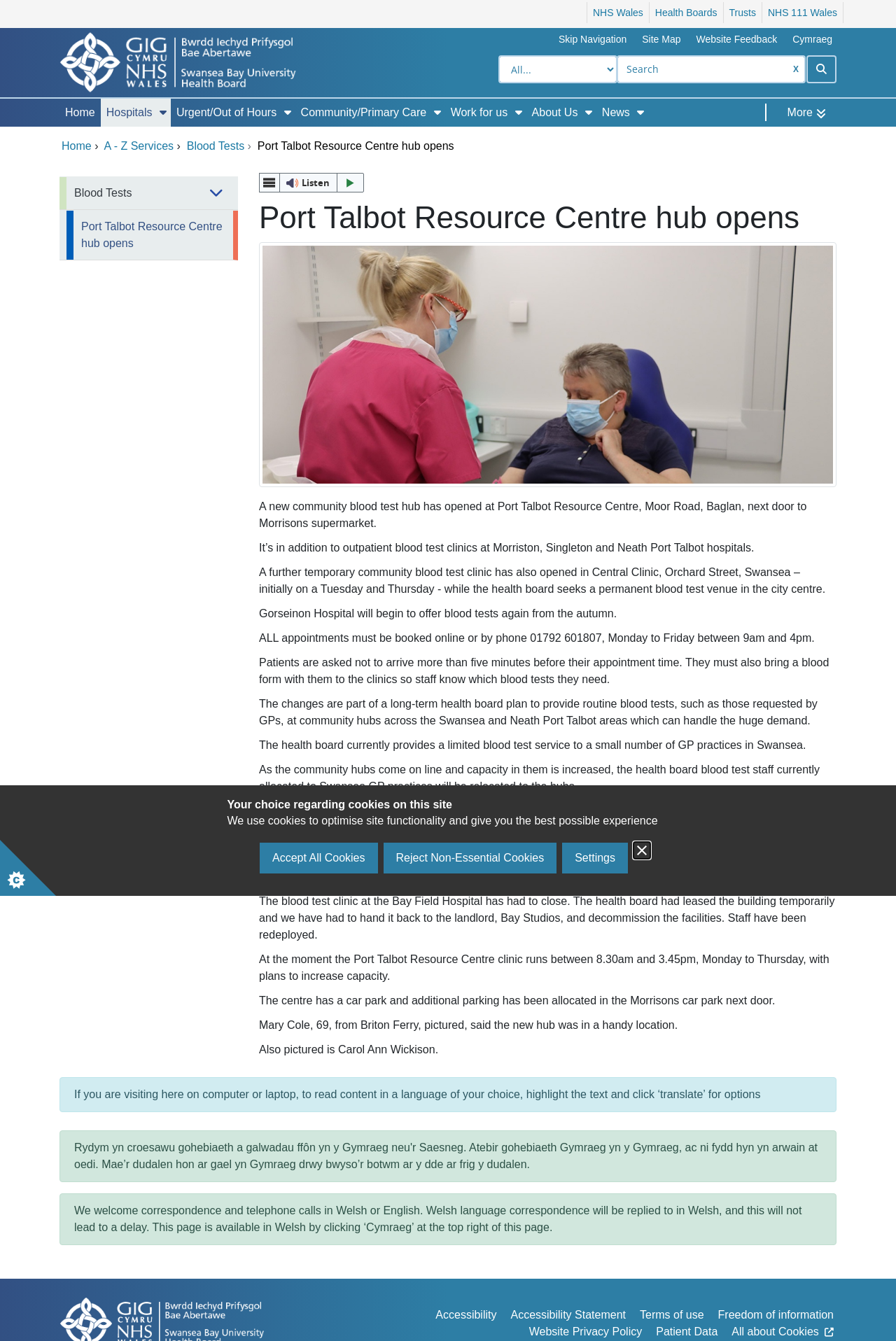Find the bounding box coordinates for the element described here: "A - Z Services".

[0.116, 0.104, 0.194, 0.113]